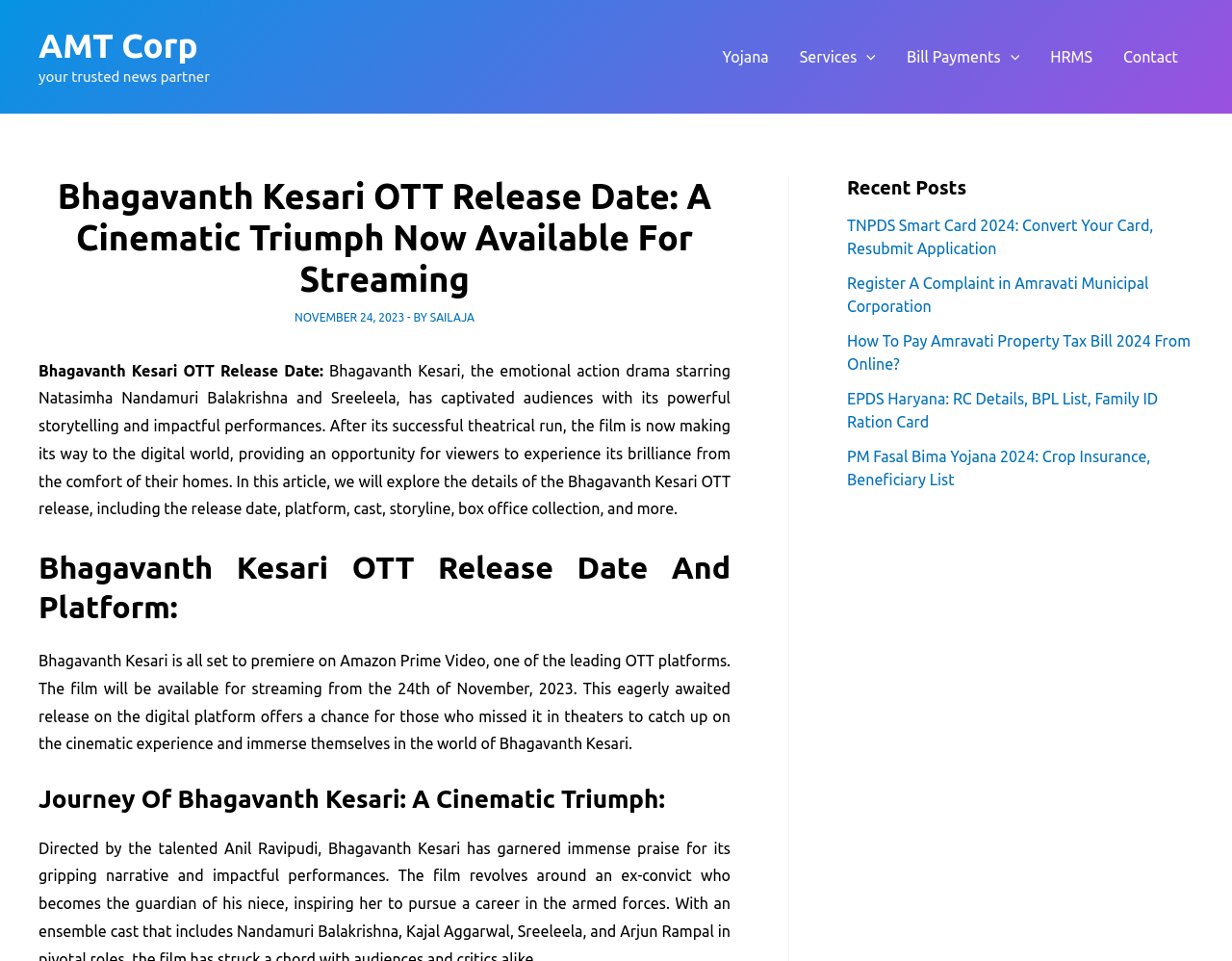Create a full and detailed caption for the entire webpage.

The webpage is about the OTT release of the movie Bhagavanth Kesari on Amazon Prime Video. At the top, there is a link to "AMT Corp" and a static text "your trusted news partner". Below this, there is a navigation menu with links to "Yojana", "Services Menu Toggle", "Bill Payments Menu Toggle", "HRMS", and "Contact".

The main content of the webpage is divided into sections. The first section has a heading "Bhagavanth Kesari OTT Release Date: A Cinematic Triumph Now Available For Streaming" and provides information about the movie's release date, November 24, 2023. Below this, there is a paragraph describing the movie's plot and its successful theatrical run.

The next section has a heading "Bhagavanth Kesari OTT Release Date And Platform:" and informs readers that the movie will be available on Amazon Prime Video from November 24, 2023. This section also provides more details about the movie's cast, storyline, and box office collection.

Further down, there is a section with a heading "Journey Of Bhagavanth Kesari: A Cinematic Triumph:" which appears to be a continuation of the previous section.

On the right side of the webpage, there is a complementary section with a heading "Recent Posts" and lists five links to recent news articles, including "TNPDS Smart Card 2024: Convert Your Card, Resubmit Application", "Register A Complaint in Amravati Municipal Corporation", and others.